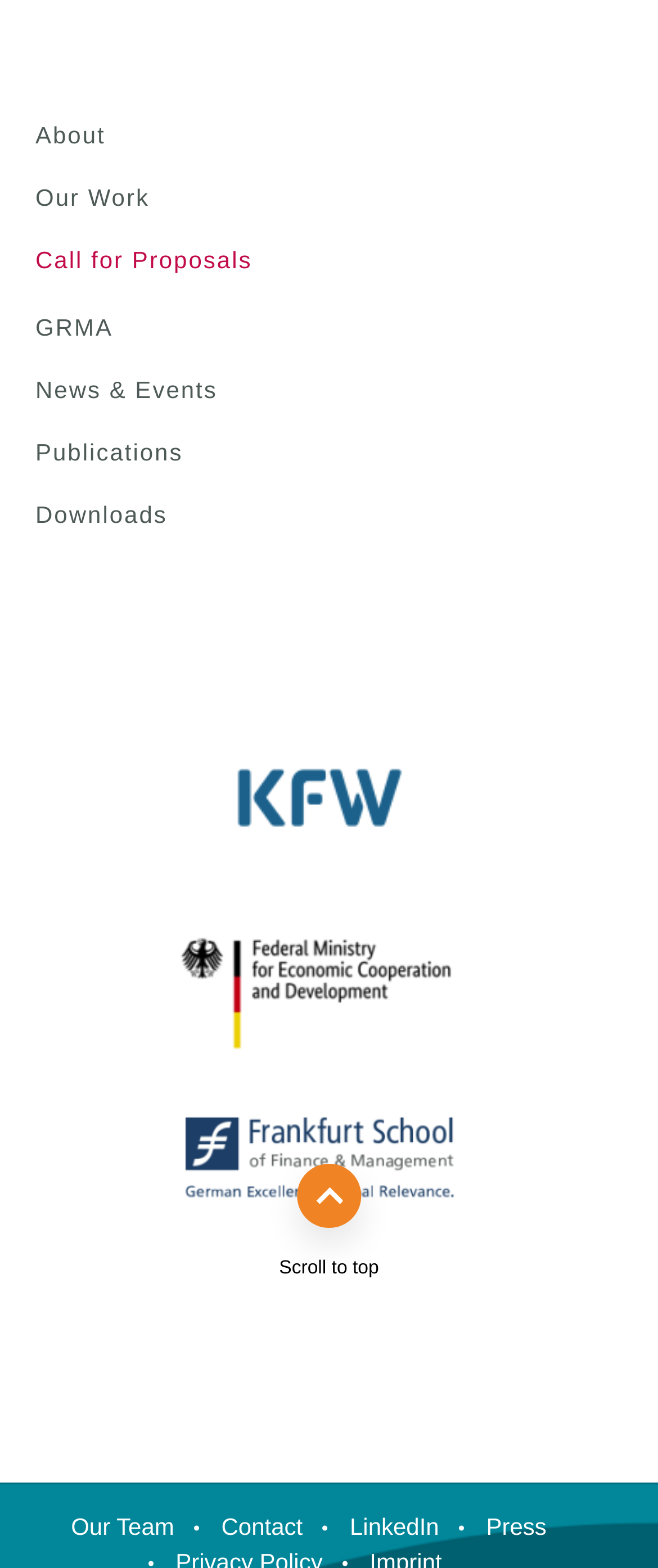Provide the bounding box coordinates of the UI element that matches the description: "Scroll to top".

[0.452, 0.743, 0.548, 0.783]